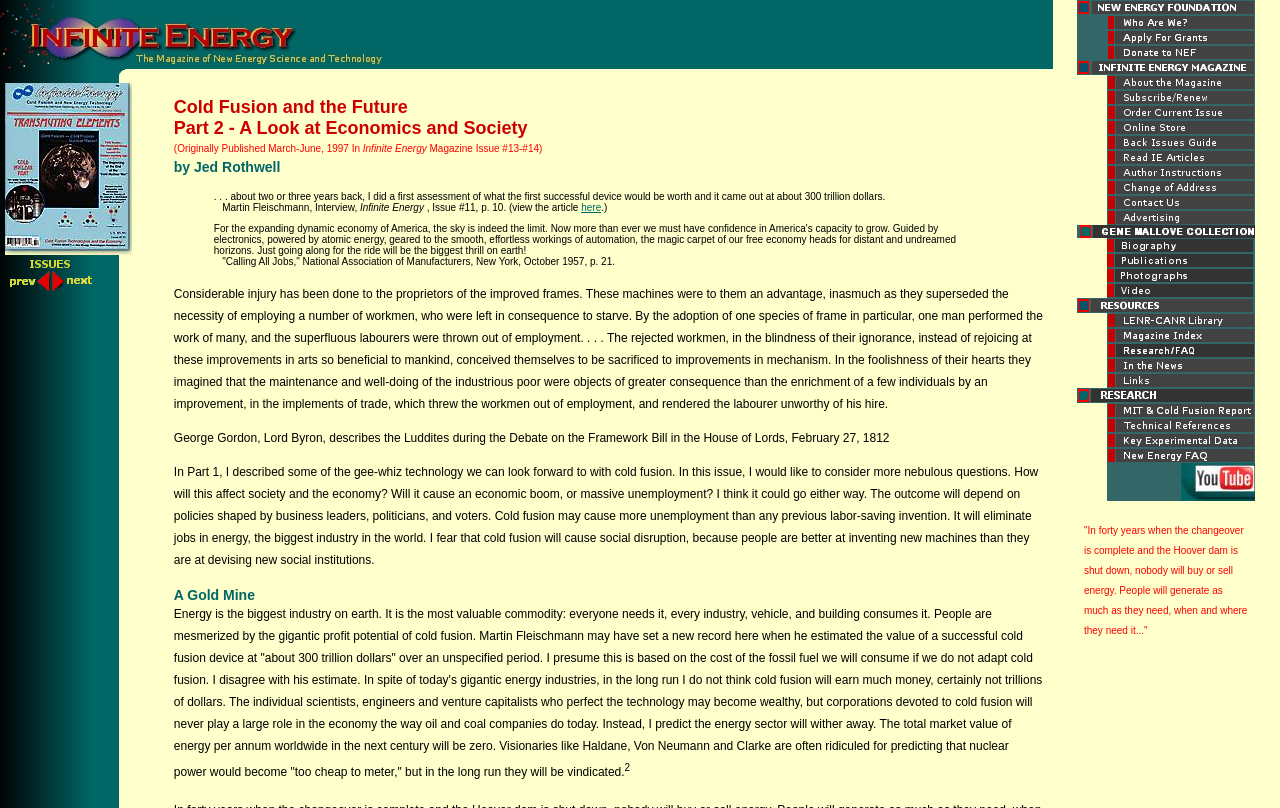What is the topic of the 'Gene Mallove Collection'?
Please provide a single word or phrase answer based on the image.

Not specified